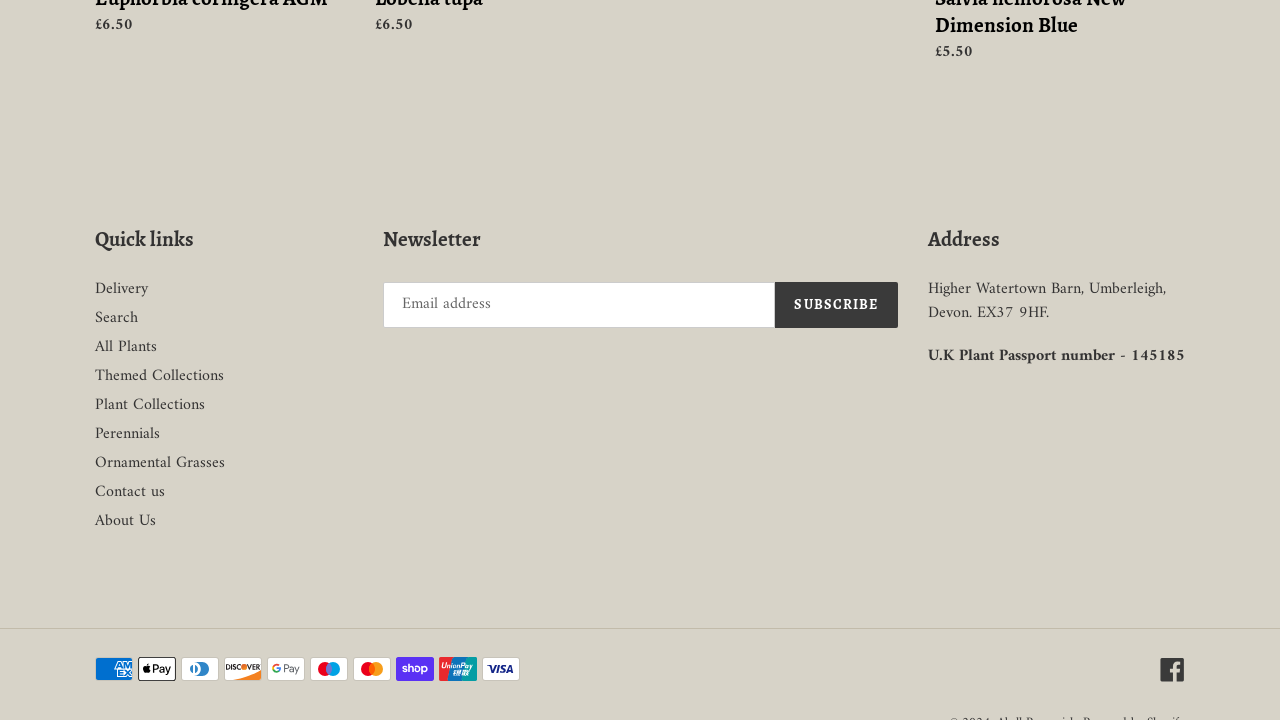Reply to the question with a single word or phrase:
How many payment methods are accepted?

11